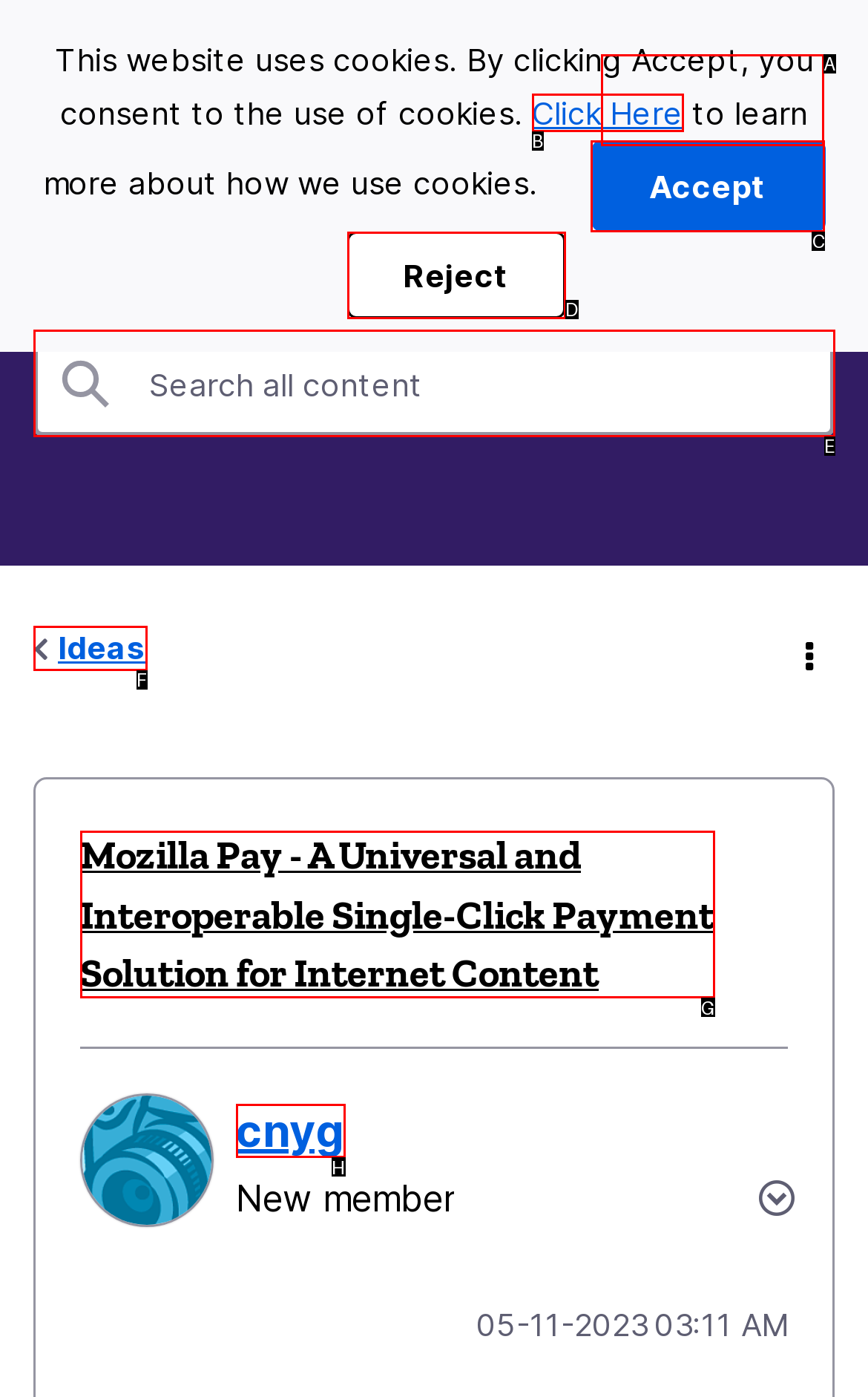Identify the HTML element that best matches the description: Reject. Provide your answer by selecting the corresponding letter from the given options.

D